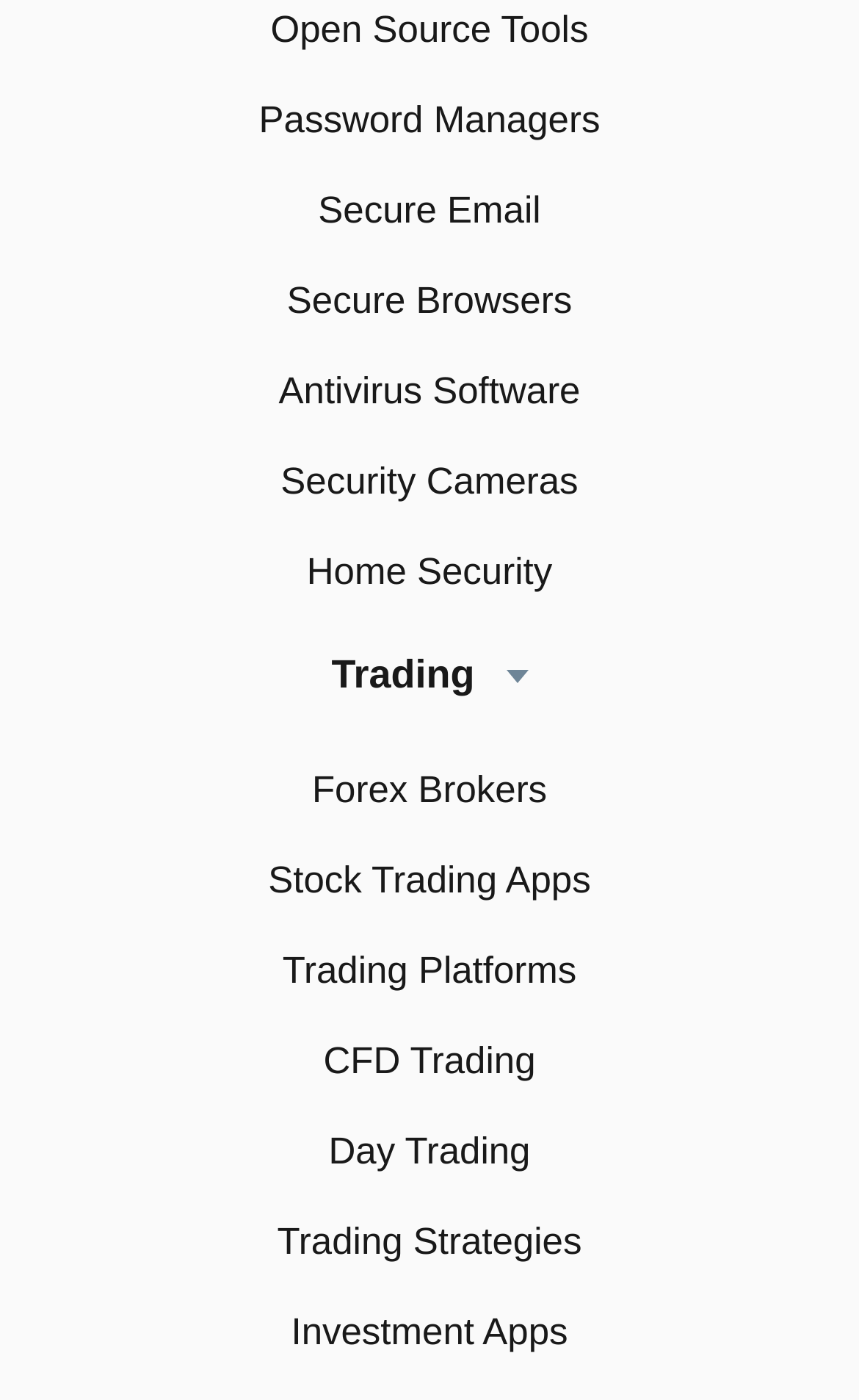Determine the bounding box coordinates of the section to be clicked to follow the instruction: "Discover Trading Strategies". The coordinates should be given as four float numbers between 0 and 1, formatted as [left, top, right, bottom].

[0.323, 0.872, 0.677, 0.902]